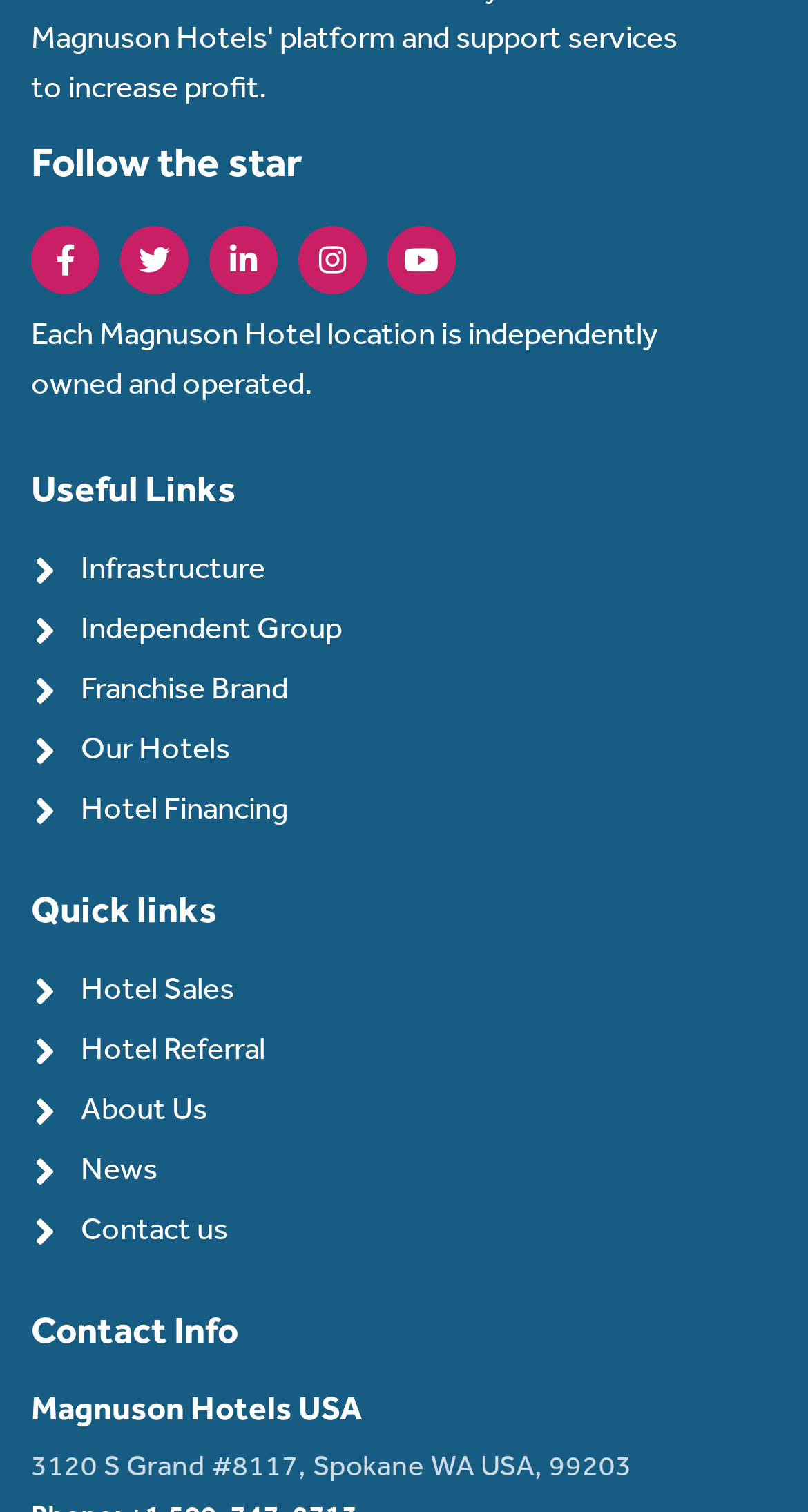How many quick links are available?
Look at the image and respond with a single word or a short phrase.

6